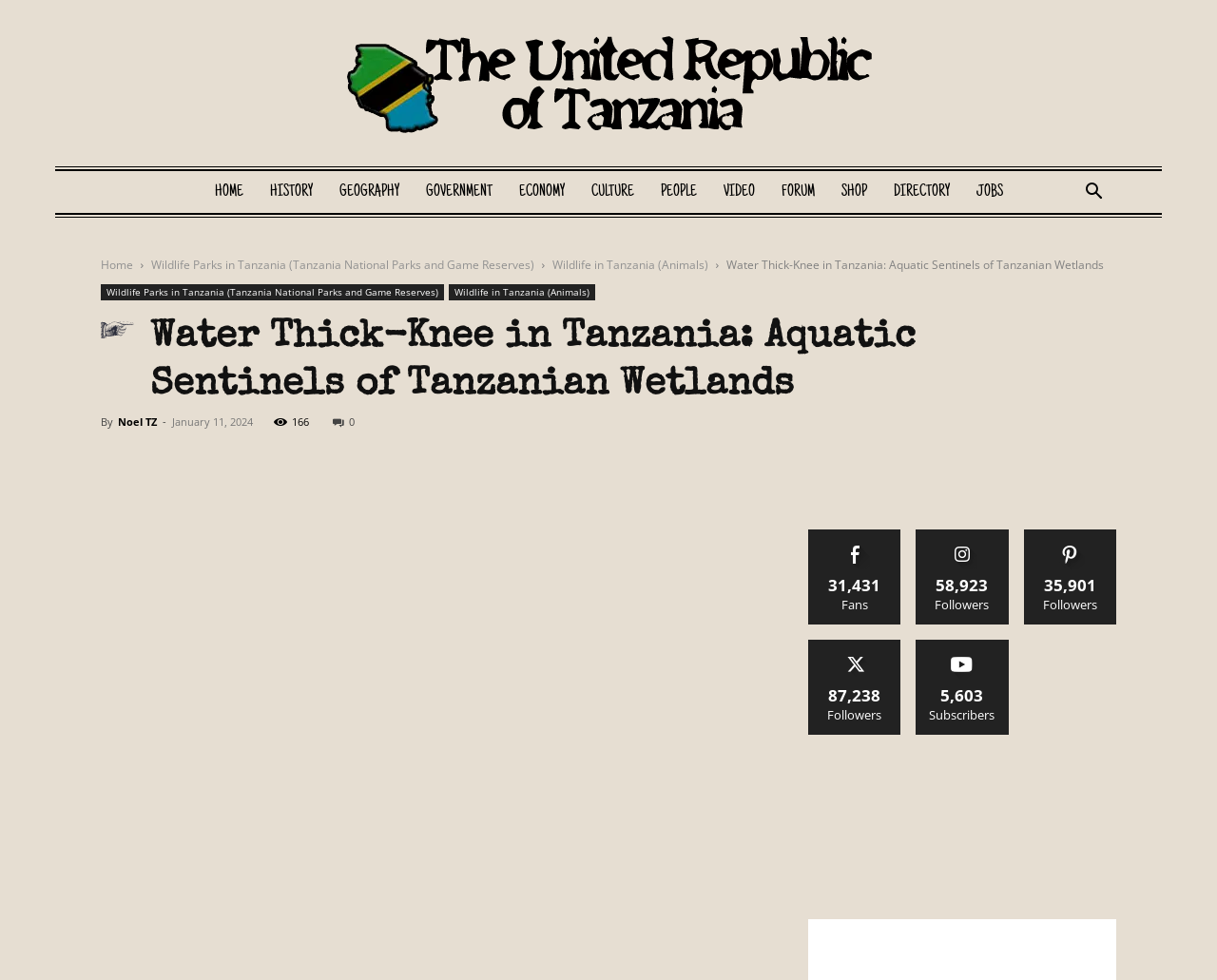How many fans does the webpage have?
Based on the screenshot, provide a one-word or short-phrase response.

31,431